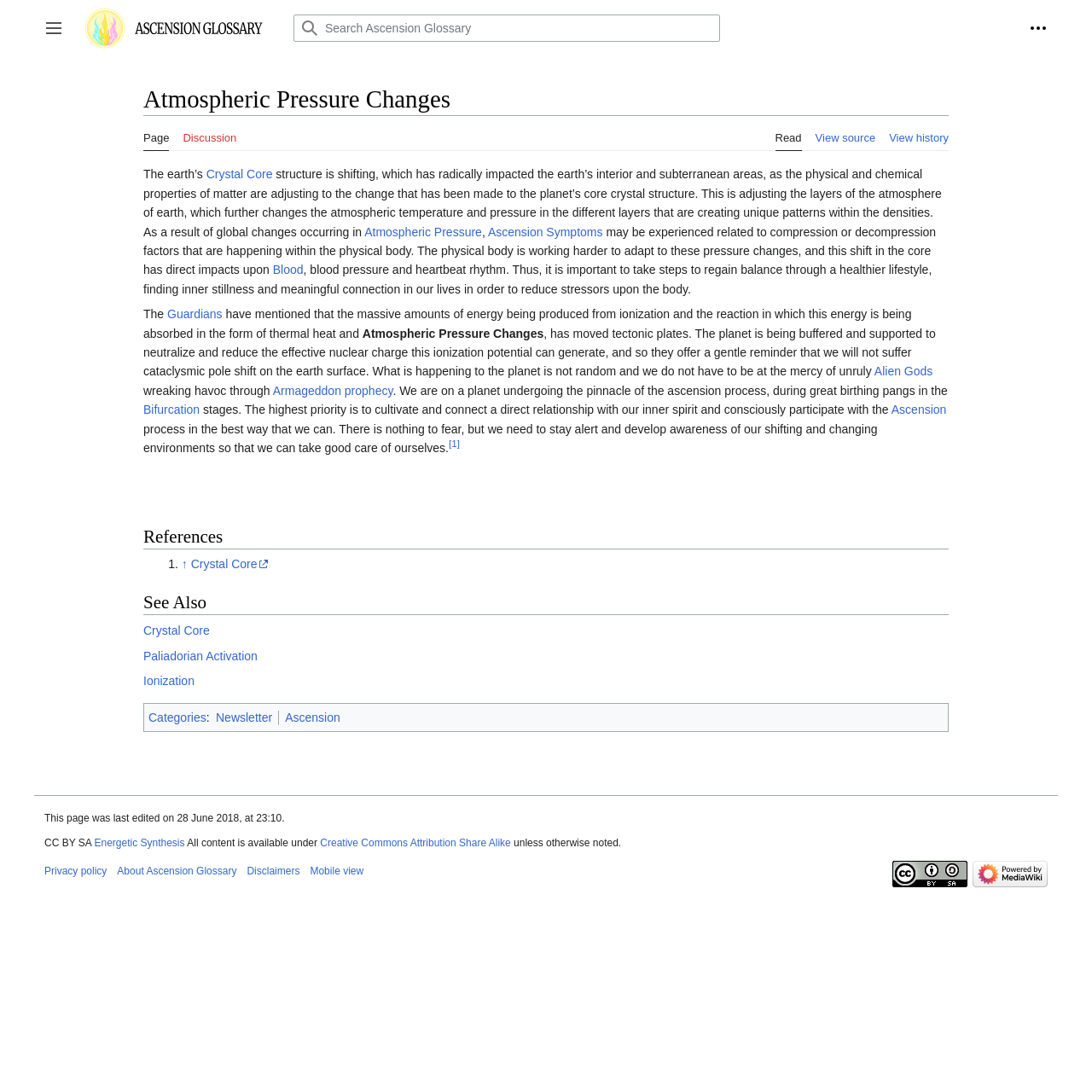Show the bounding box coordinates of the element that should be clicked to complete the task: "Go to Page".

[0.131, 0.107, 0.155, 0.139]